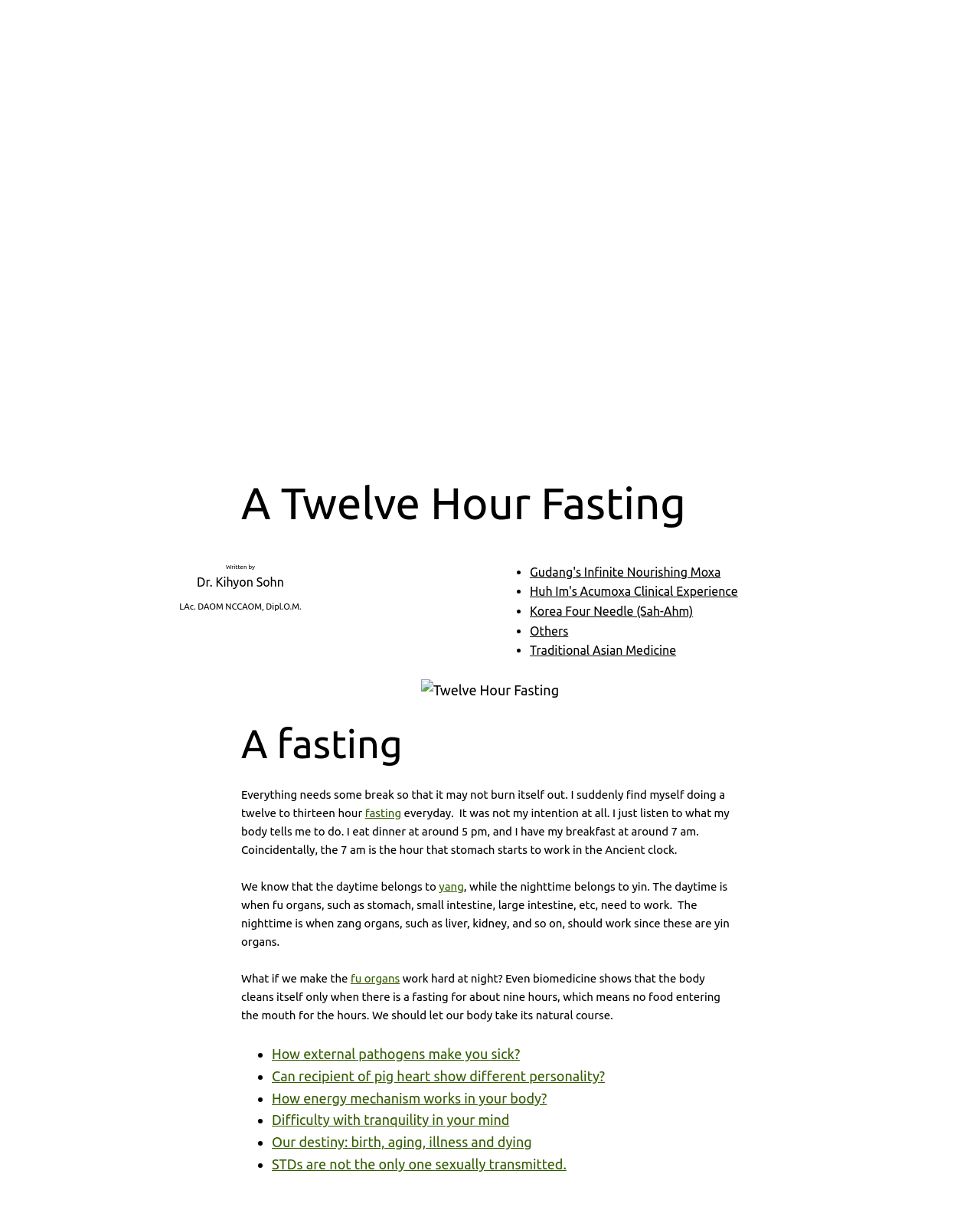Find the bounding box coordinates of the area that needs to be clicked in order to achieve the following instruction: "Learn about 'Traditional Asian Medicine'". The coordinates should be specified as four float numbers between 0 and 1, i.e., [left, top, right, bottom].

[0.541, 0.526, 0.69, 0.537]